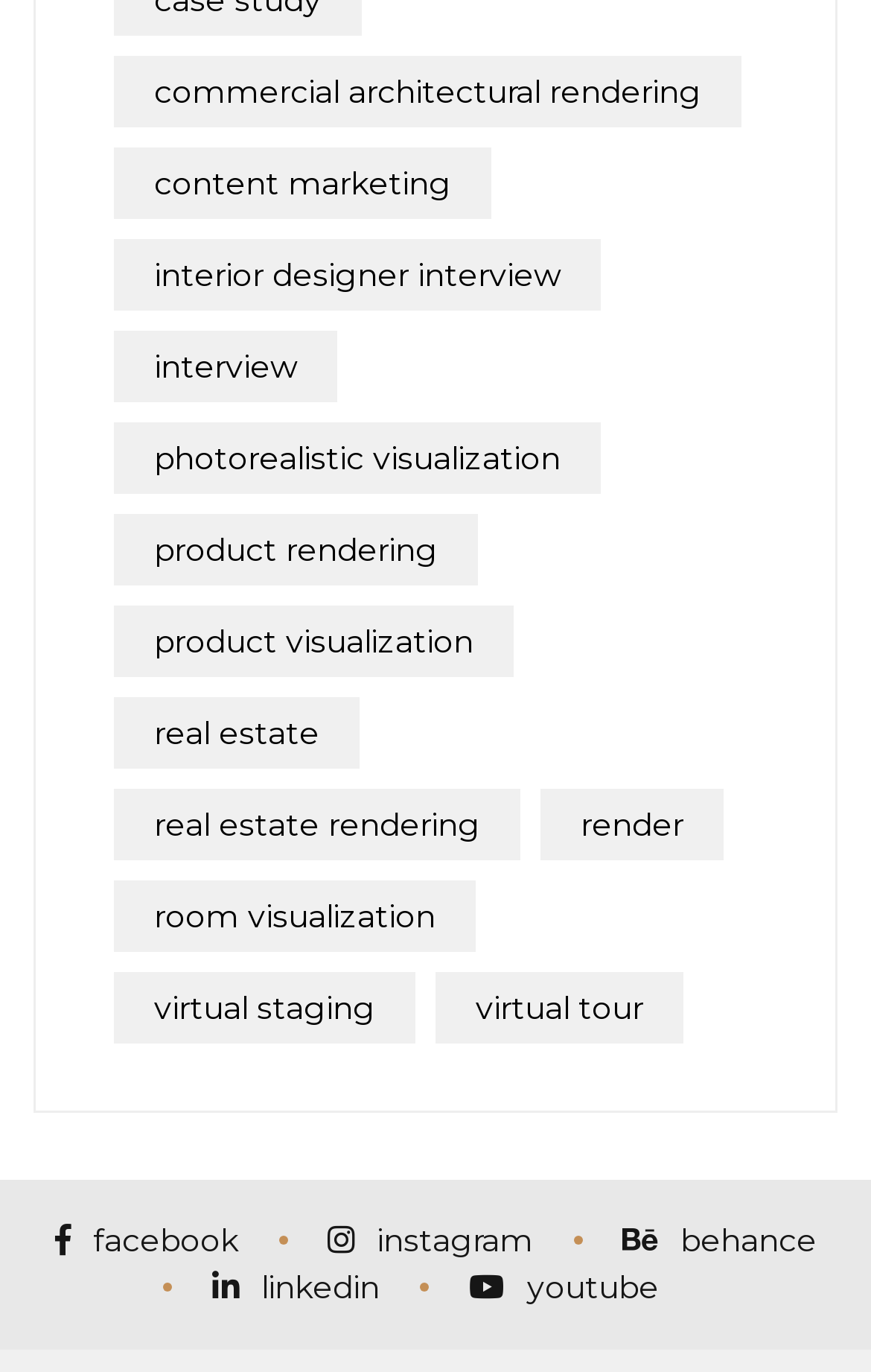How many social media links are at the bottom of the webpage?
Utilize the information in the image to give a detailed answer to the question.

I noticed that there are five link elements at the bottom of the webpage, each representing a different social media platform: Facebook, Instagram, Behance, LinkedIn, and YouTube.